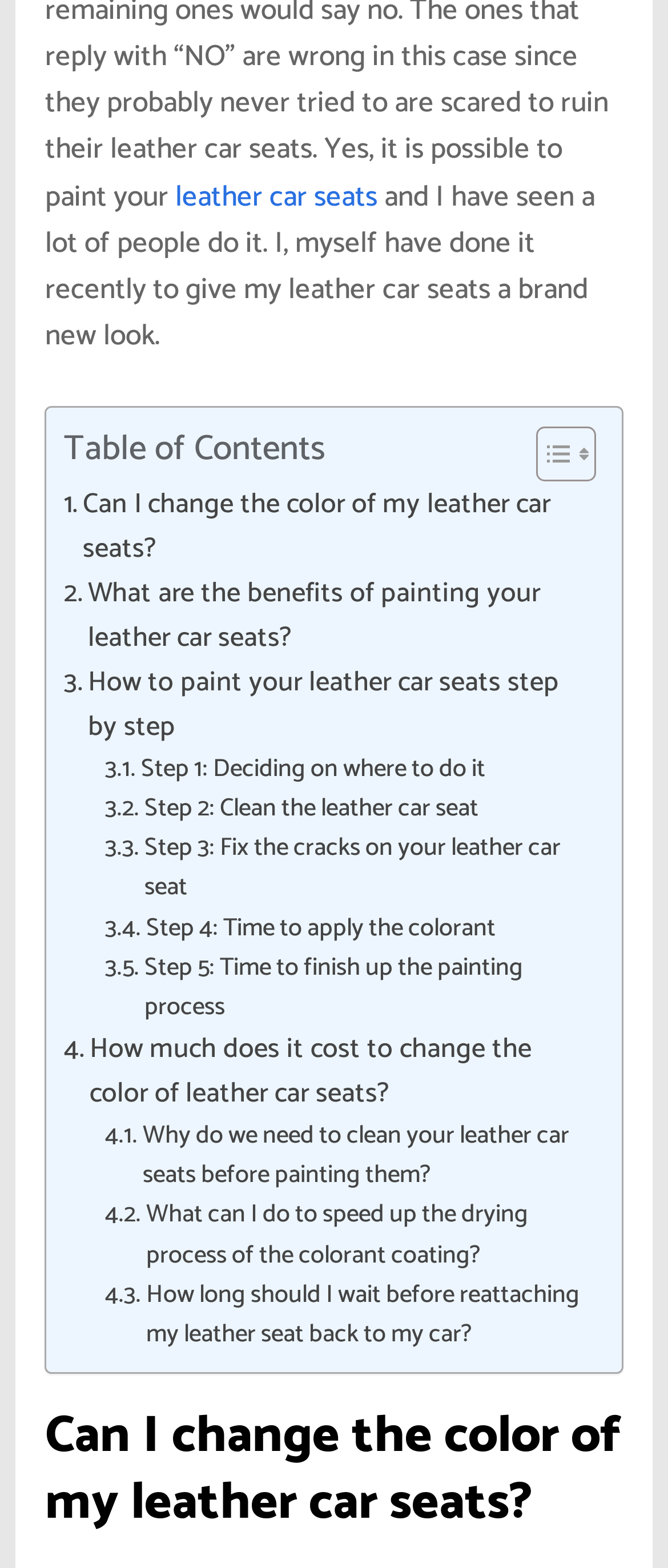What is the topic of the webpage?
Please provide a single word or phrase as the answer based on the screenshot.

Leather car seats